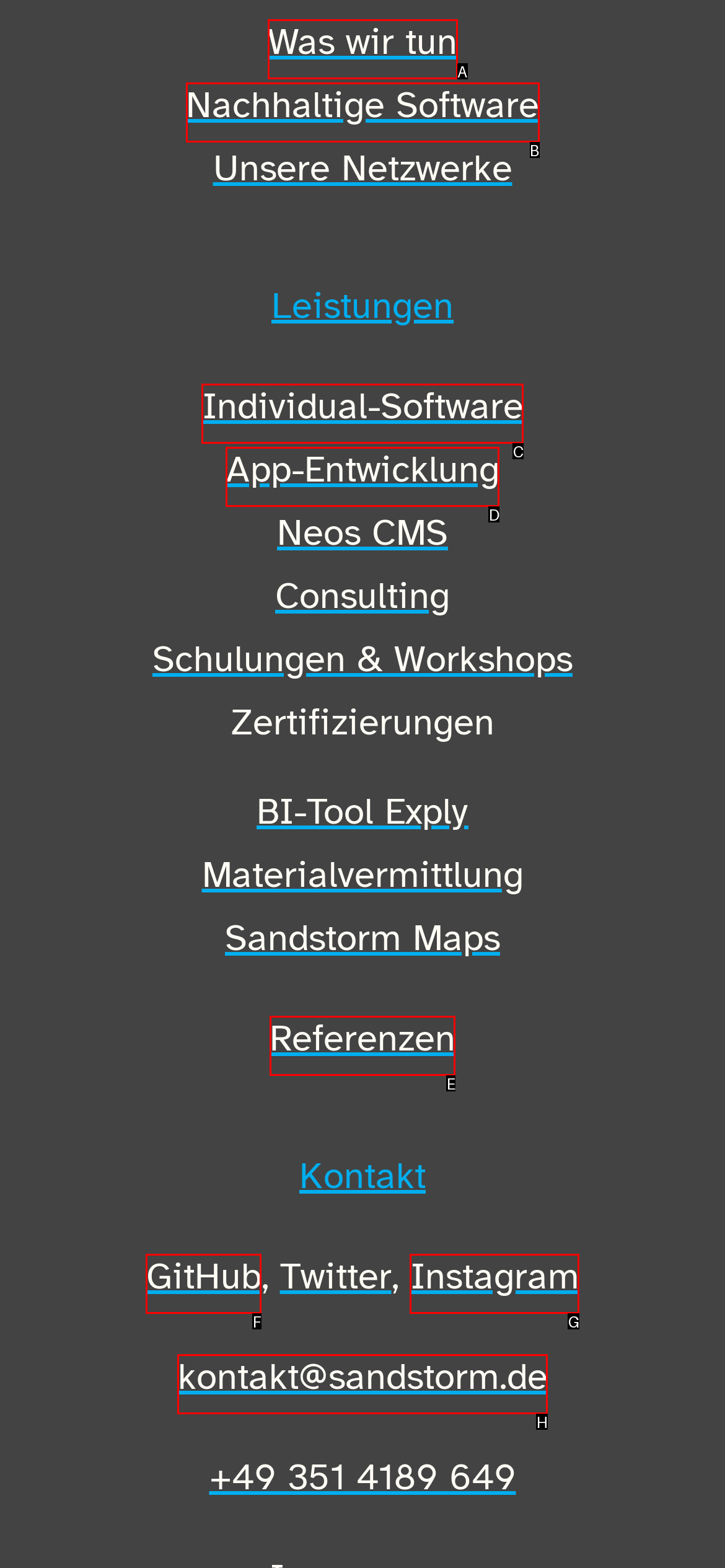Determine the HTML element to click for the instruction: View 'Referenzen'.
Answer with the letter corresponding to the correct choice from the provided options.

E